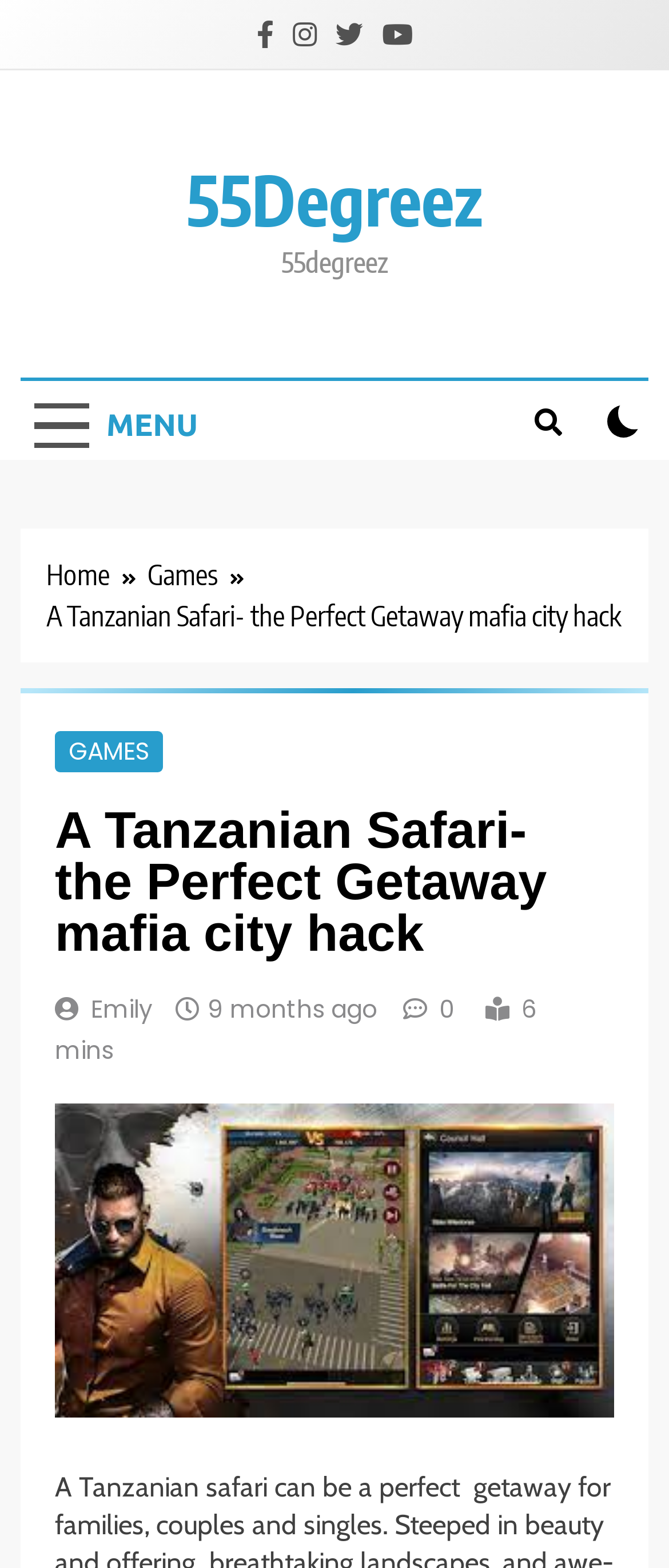Can you find the bounding box coordinates for the UI element given this description: "9 months ago9 months ago"? Provide the coordinates as four float numbers between 0 and 1: [left, top, right, bottom].

[0.31, 0.633, 0.564, 0.655]